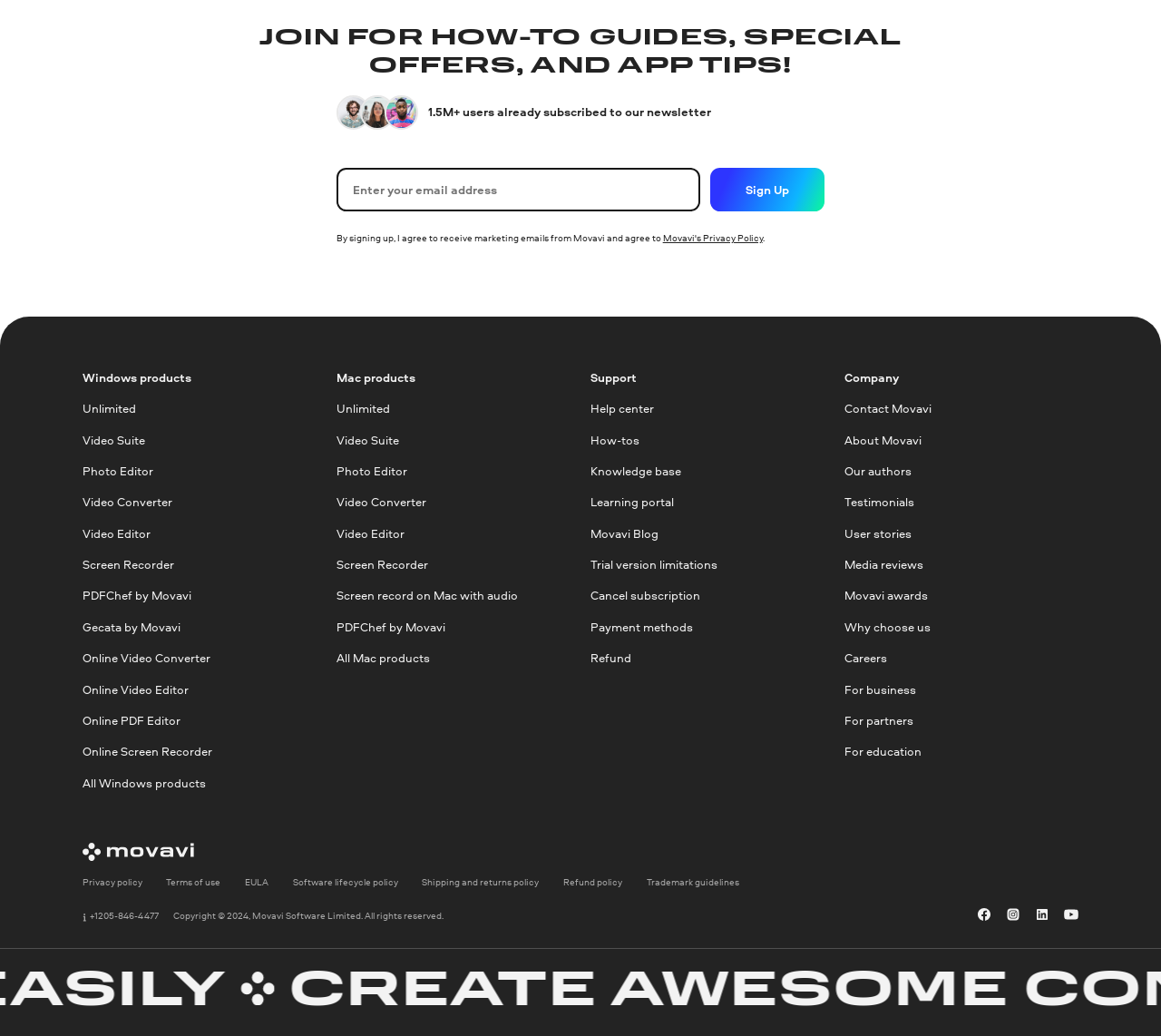Please specify the bounding box coordinates in the format (top-left x, top-left y, bottom-right x, bottom-right y), with all values as floating point numbers between 0 and 1. Identify the bounding box of the UI element described by: Houzz

None